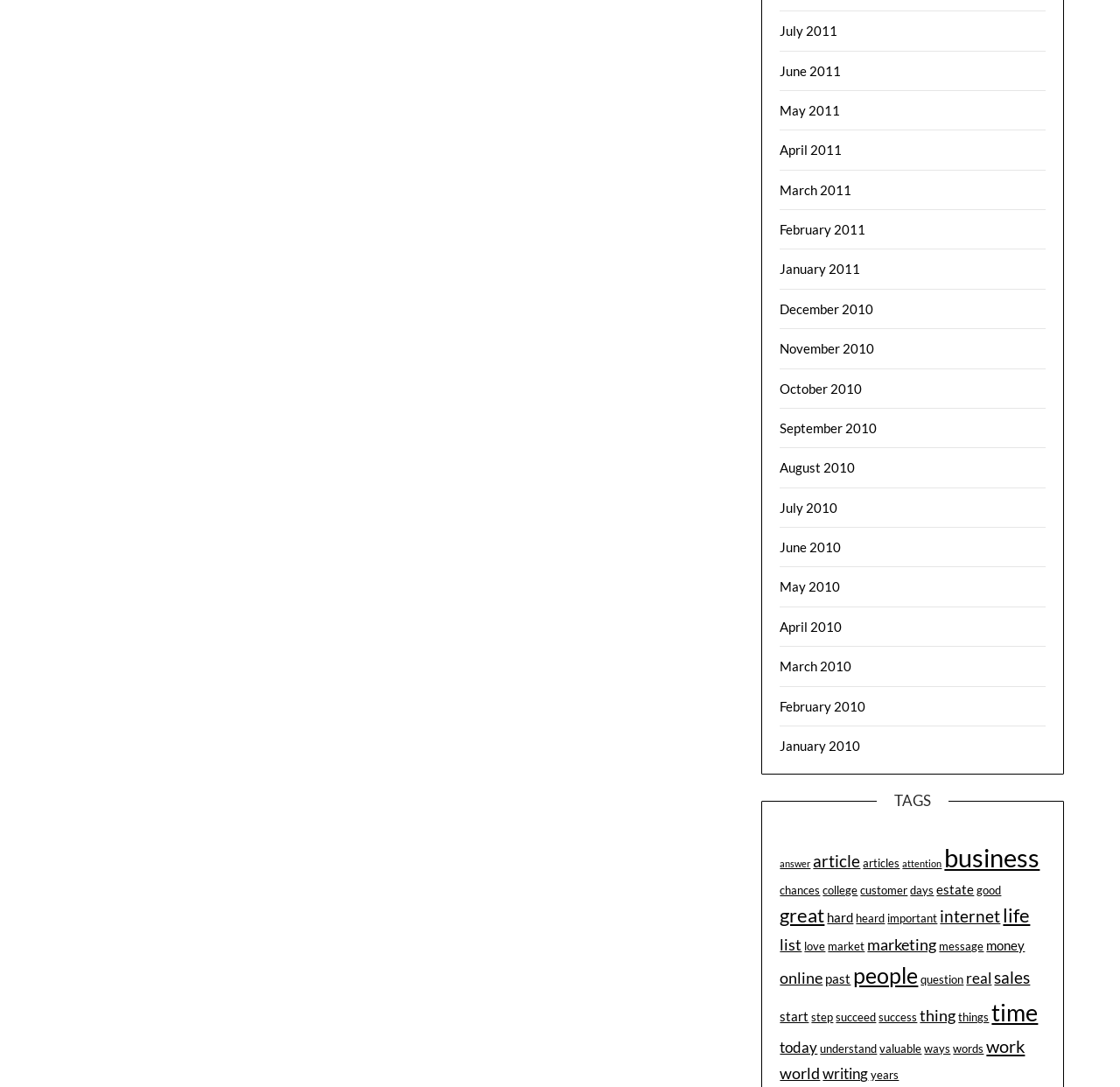Specify the bounding box coordinates of the area to click in order to execute this command: 'Check time'. The coordinates should consist of four float numbers ranging from 0 to 1, and should be formatted as [left, top, right, bottom].

[0.885, 0.918, 0.927, 0.945]